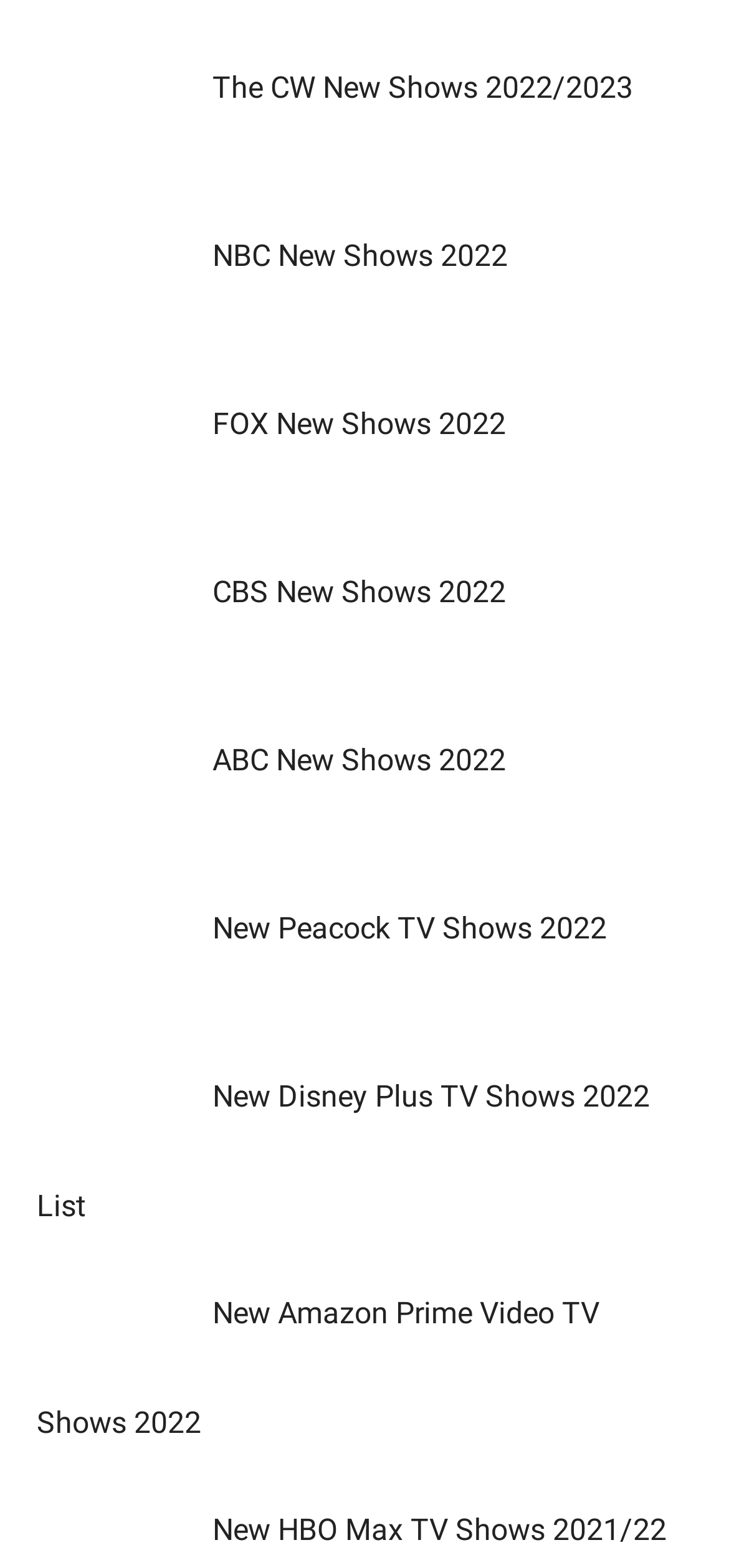What is the position of the 'New CW Shows 2021/22' link?
Refer to the image and give a detailed answer to the query.

Based on the bounding box coordinates, the 'New CW Shows 2021/22' link has the smallest y1 value, indicating it is located at the top of the webpage. Additionally, its x1 value is close to 0, indicating it is positioned on the left side of the webpage. Therefore, the answer is 'Top-left'.